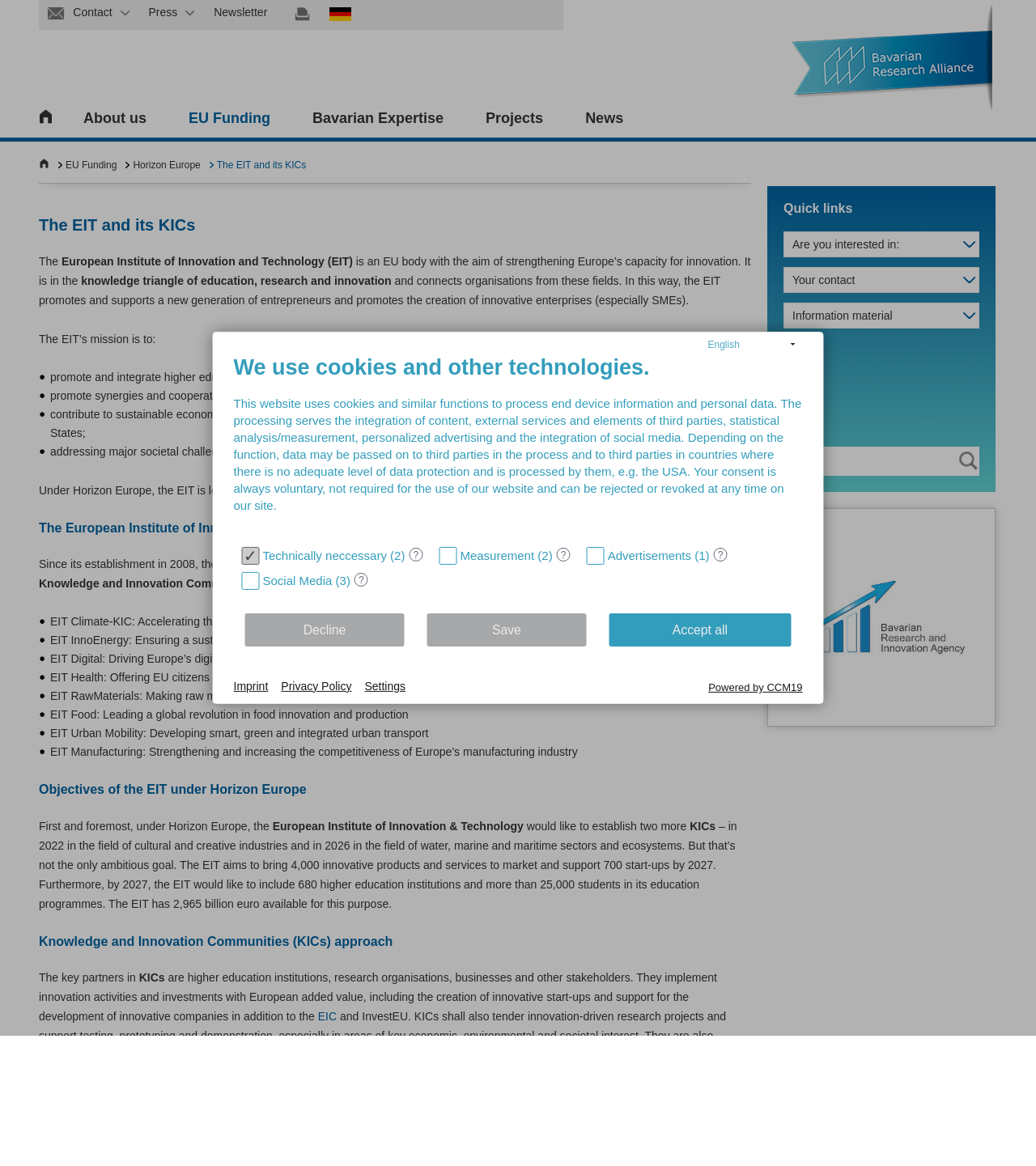How much grant will the EIT provide to each new KIC?
Answer with a single word or phrase, using the screenshot for reference.

Up to 4 million euro